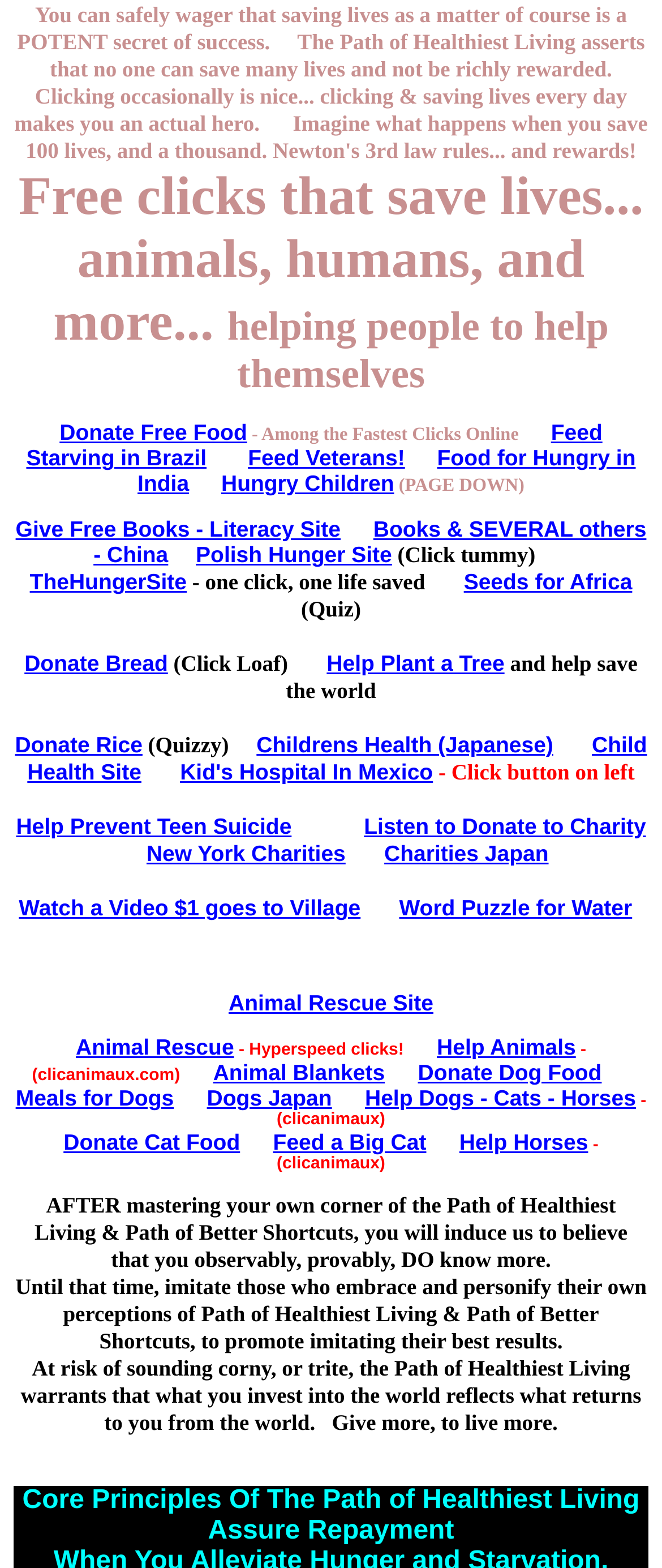Kindly determine the bounding box coordinates of the area that needs to be clicked to fulfill this instruction: "Help Plant a Tree".

[0.493, 0.415, 0.762, 0.431]